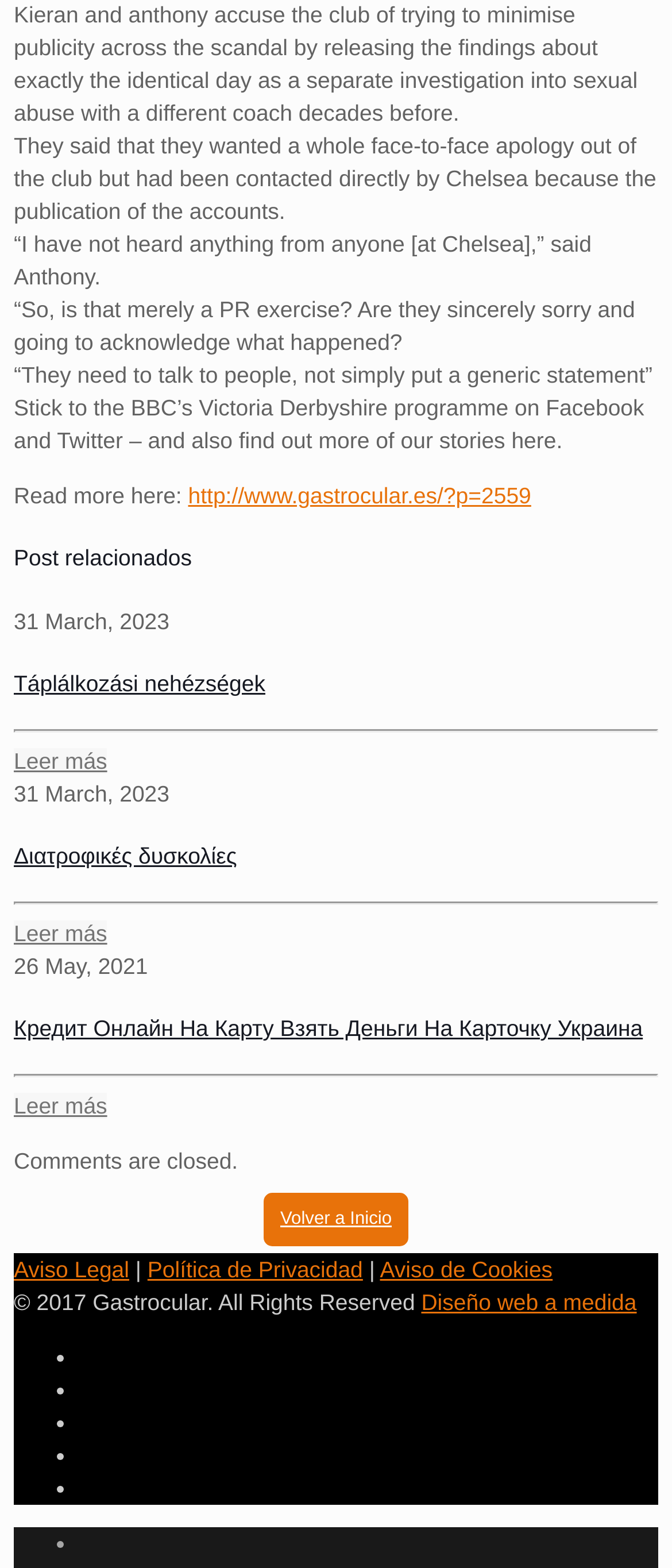Identify the bounding box coordinates for the UI element described as: "Aviso Legal".

[0.021, 0.801, 0.192, 0.818]